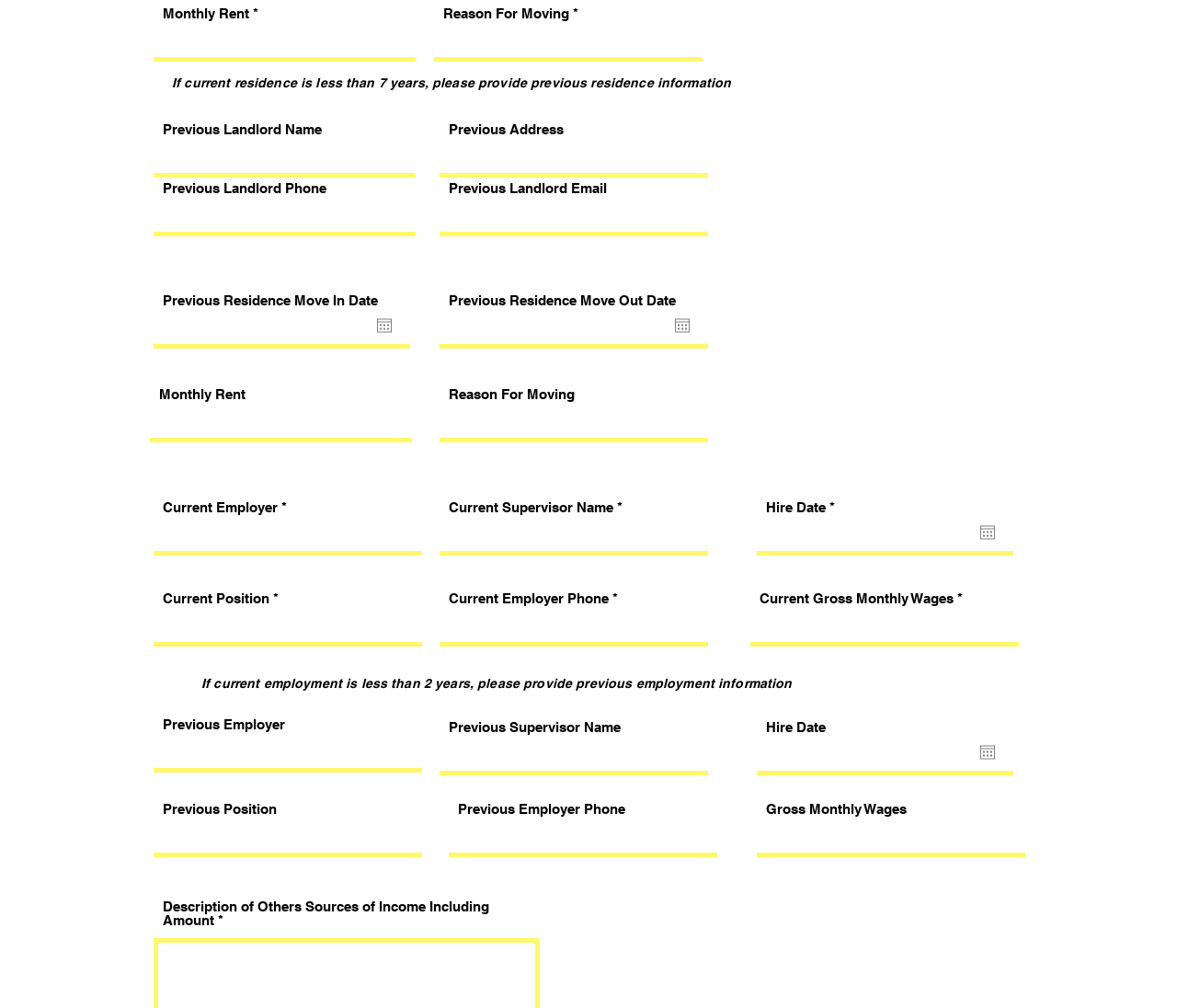What is the 'Gross Monthly Wages' field used for?
Deliver a detailed and extensive answer to the question.

The 'Gross Monthly Wages' field is located in the 'Current Employer' and 'Previous Employer' sections, suggesting that it is used to collect information about the user's income from their current and previous employers.